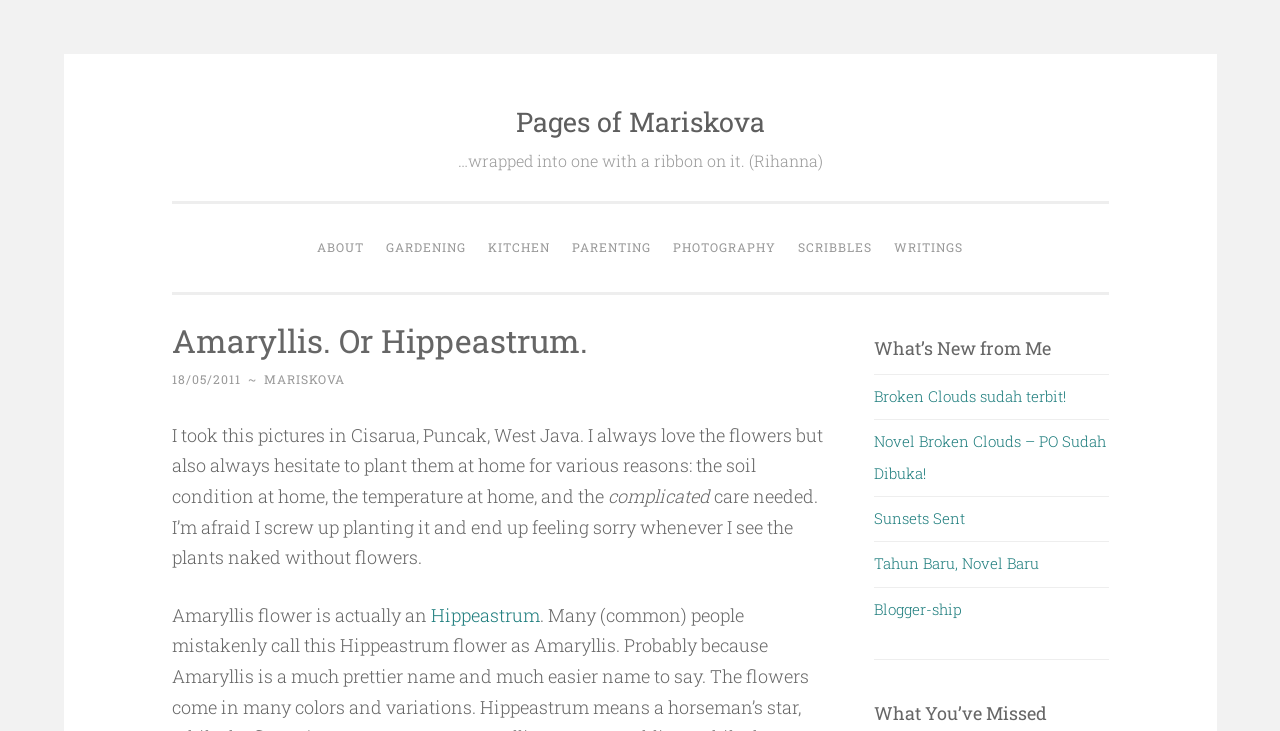Please locate the bounding box coordinates of the element that should be clicked to achieve the given instruction: "View 'What’s New from Me'".

[0.683, 0.459, 0.866, 0.492]